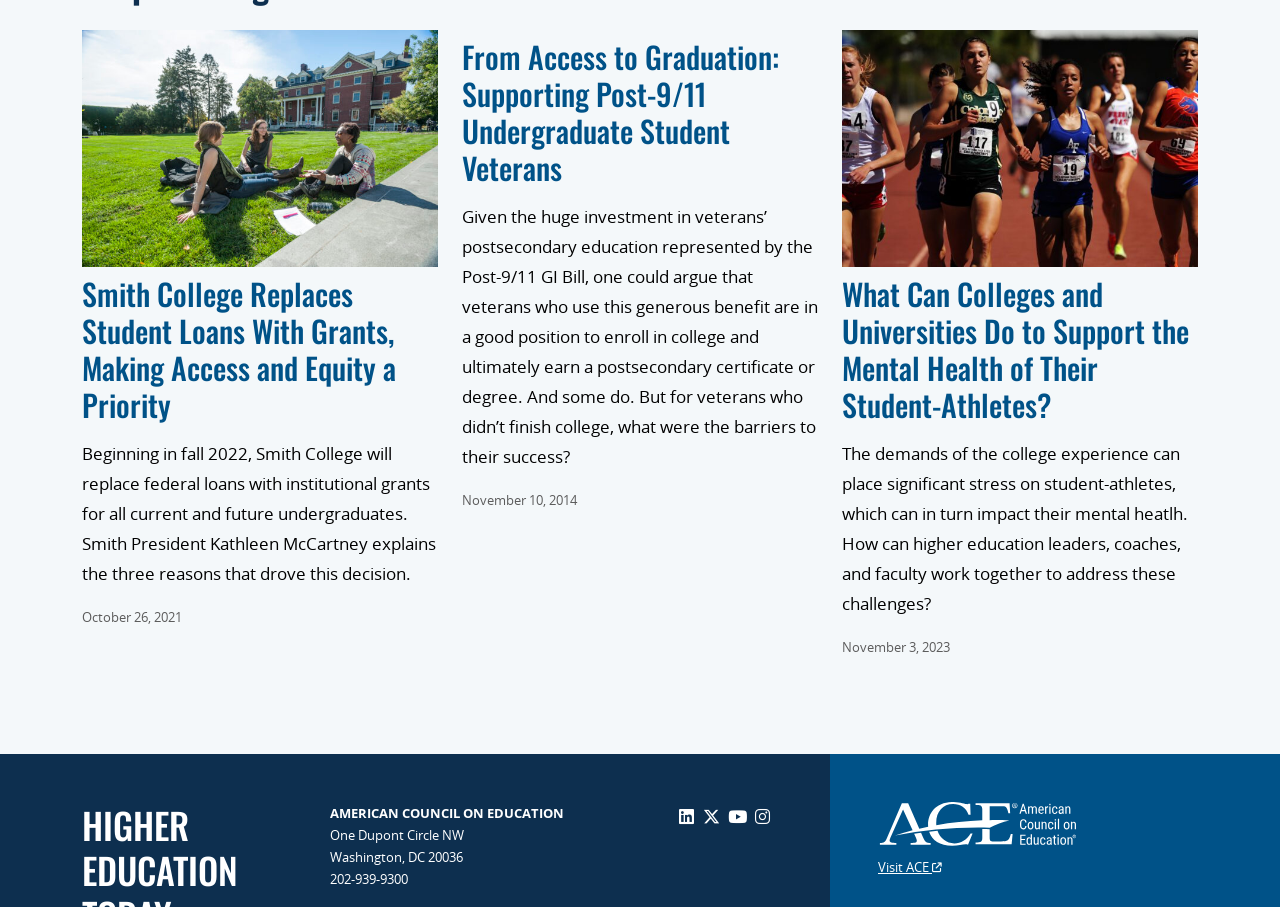What is the date of the article 'From Access to Graduation: Supporting Post-9/11 Undergraduate Student Veterans'? Look at the image and give a one-word or short phrase answer.

November 10, 2014